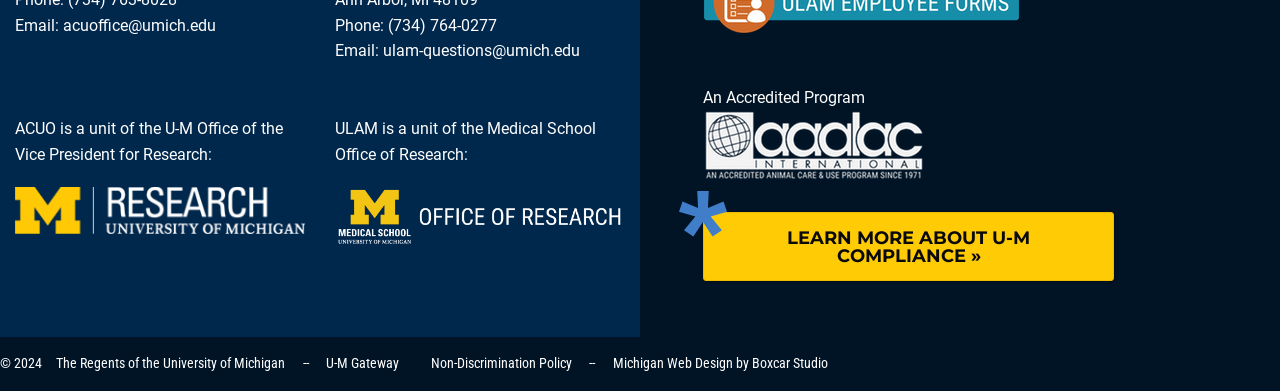Give a one-word or one-phrase response to the question: 
What is the copyright year of the webpage?

2024